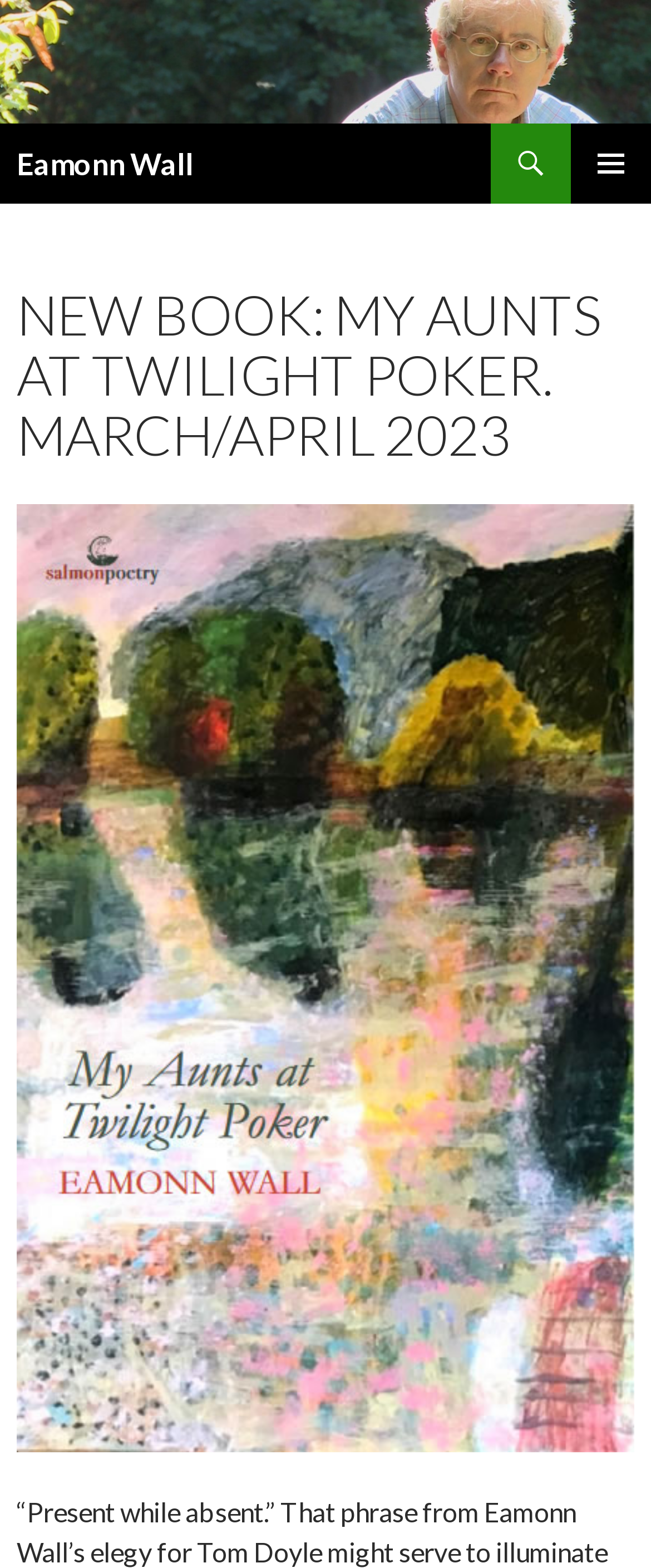Answer the question using only one word or a concise phrase: What is Eamonn Wall's profession?

Teacher